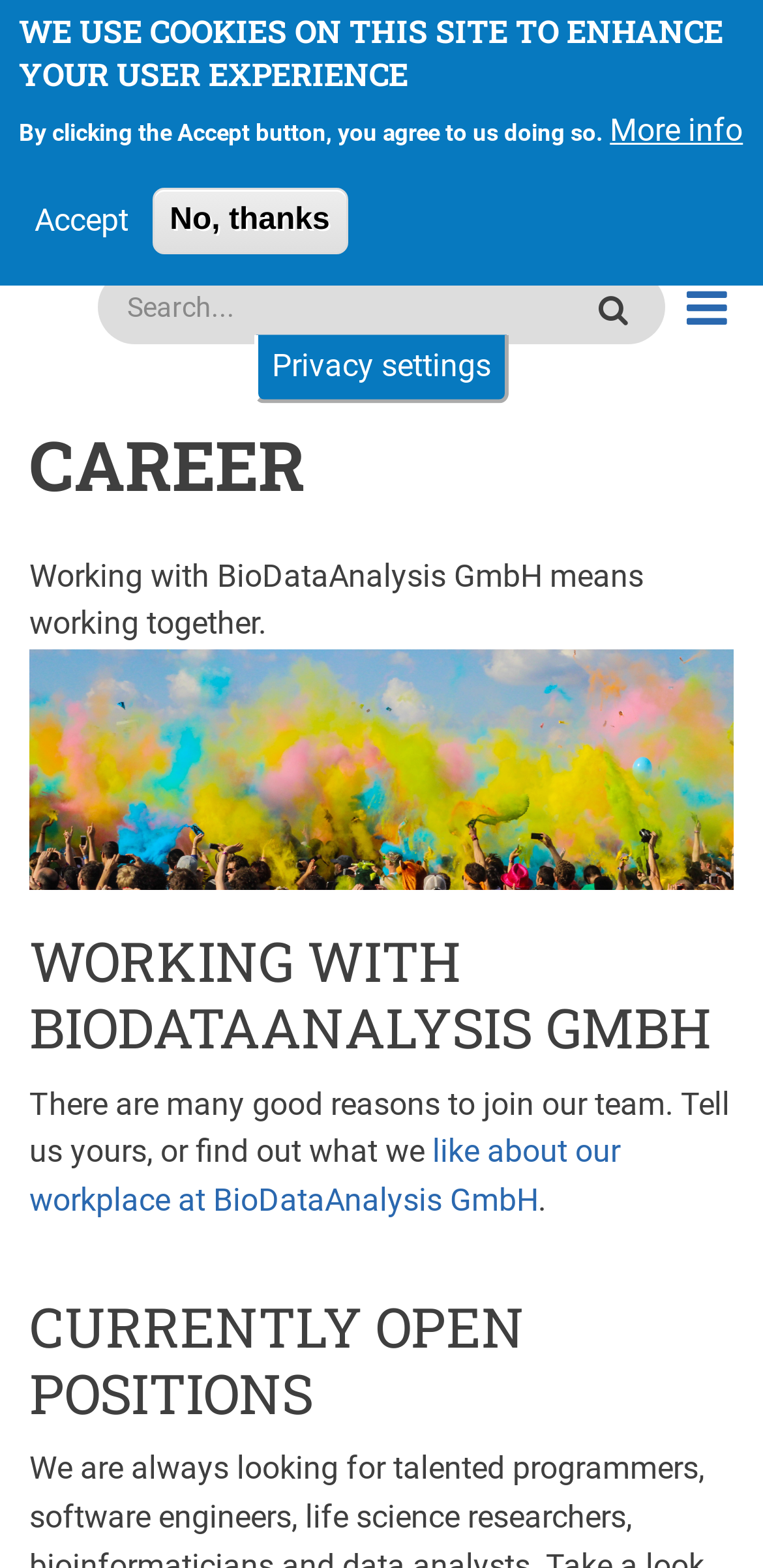Please respond to the question using a single word or phrase:
What is the company name?

BioDataAnalysis GmbH